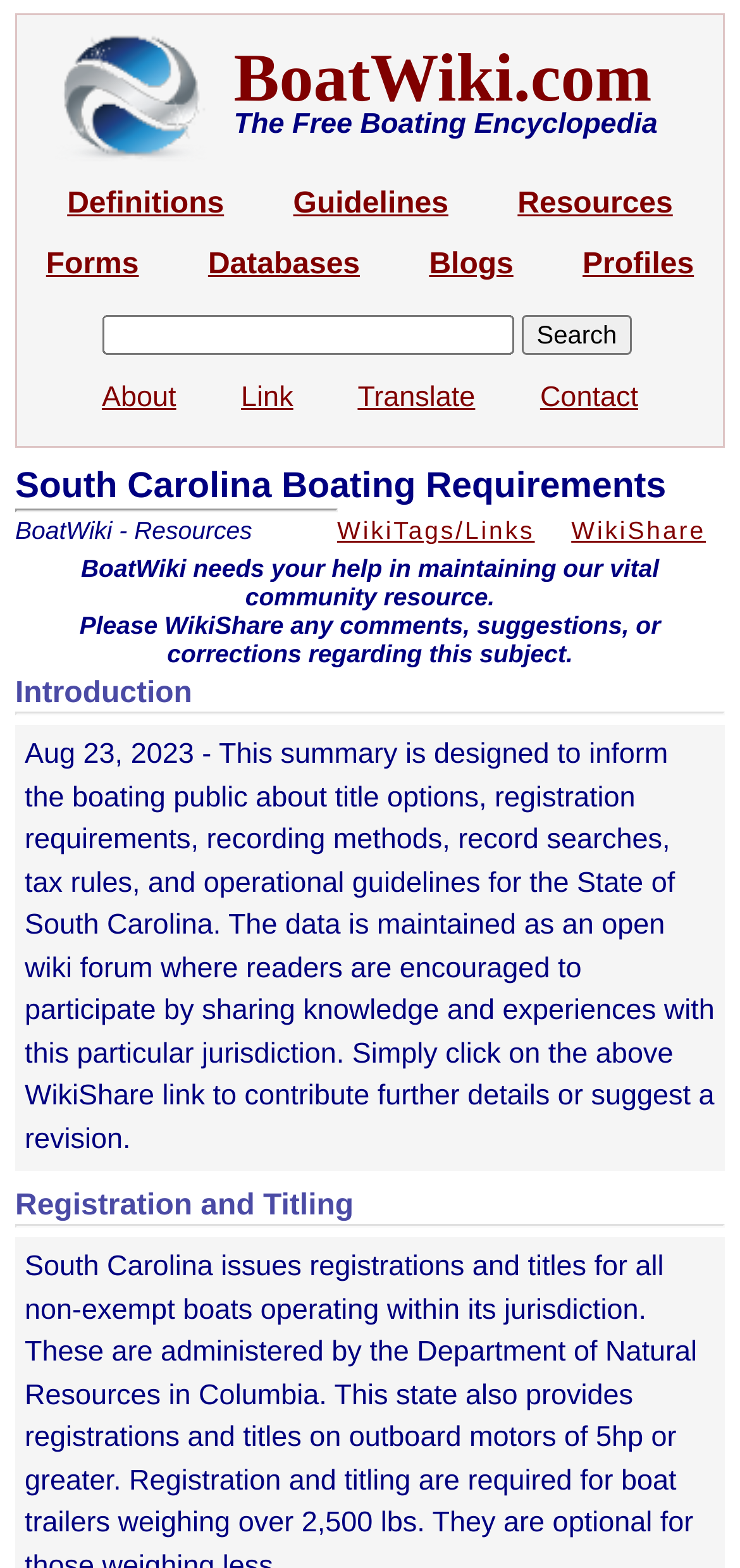What is the purpose of this webpage?
Using the information from the image, answer the question thoroughly.

The webpage is designed to inform the boating public about title options, registration requirements, recording methods, record searches, tax rules, and operational guidelines for the State of South Carolina. It serves as an open wiki forum where readers can participate by sharing knowledge and experiences with this particular jurisdiction.